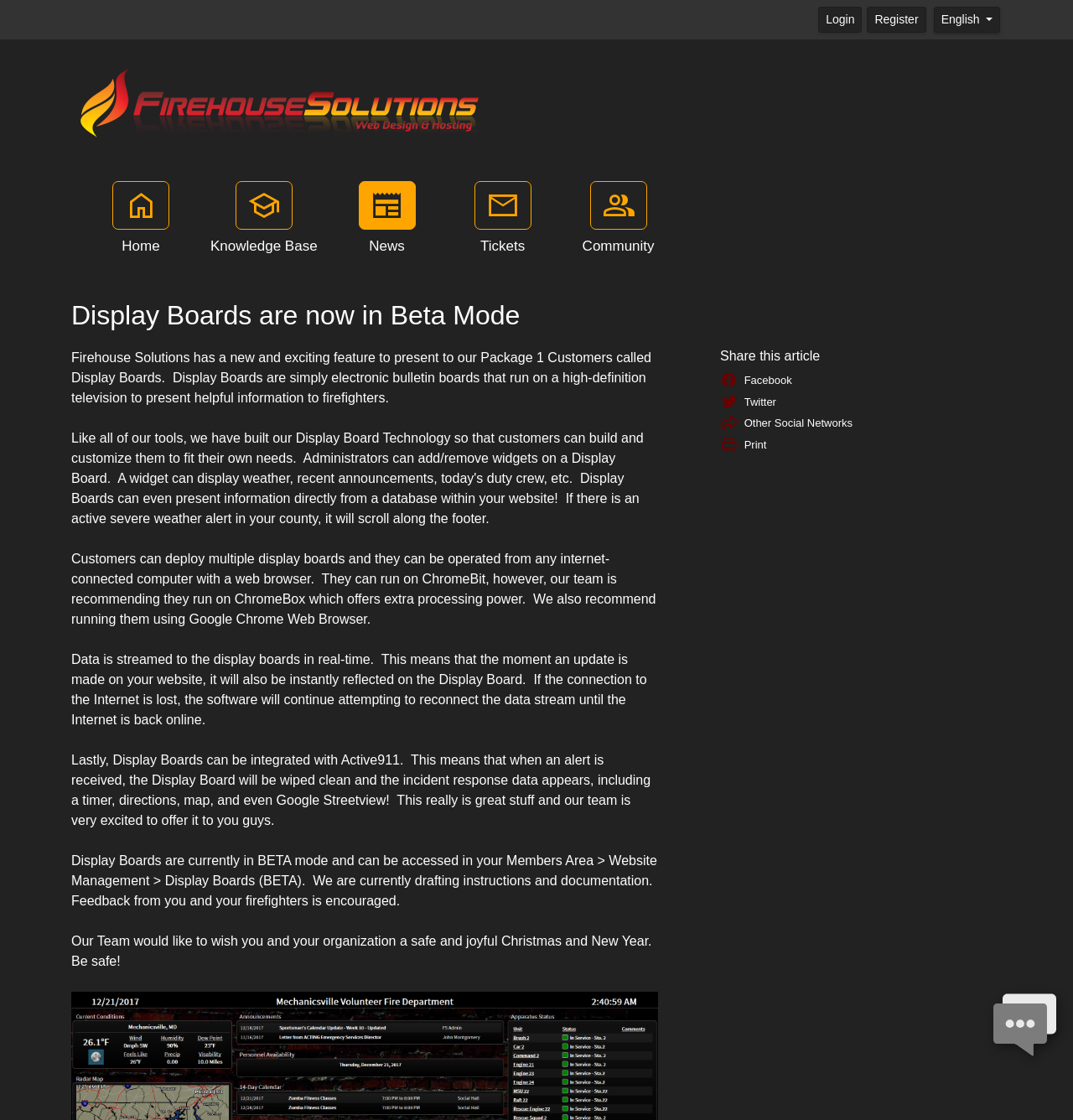What is recommended to run Display Boards?
Using the image, provide a detailed and thorough answer to the question.

I found this information by reading the StaticText element that mentions 'We also recommend running them using Google Chrome Web Browser' and 'our team is recommending they run on ChromeBox which offers extra processing power'.